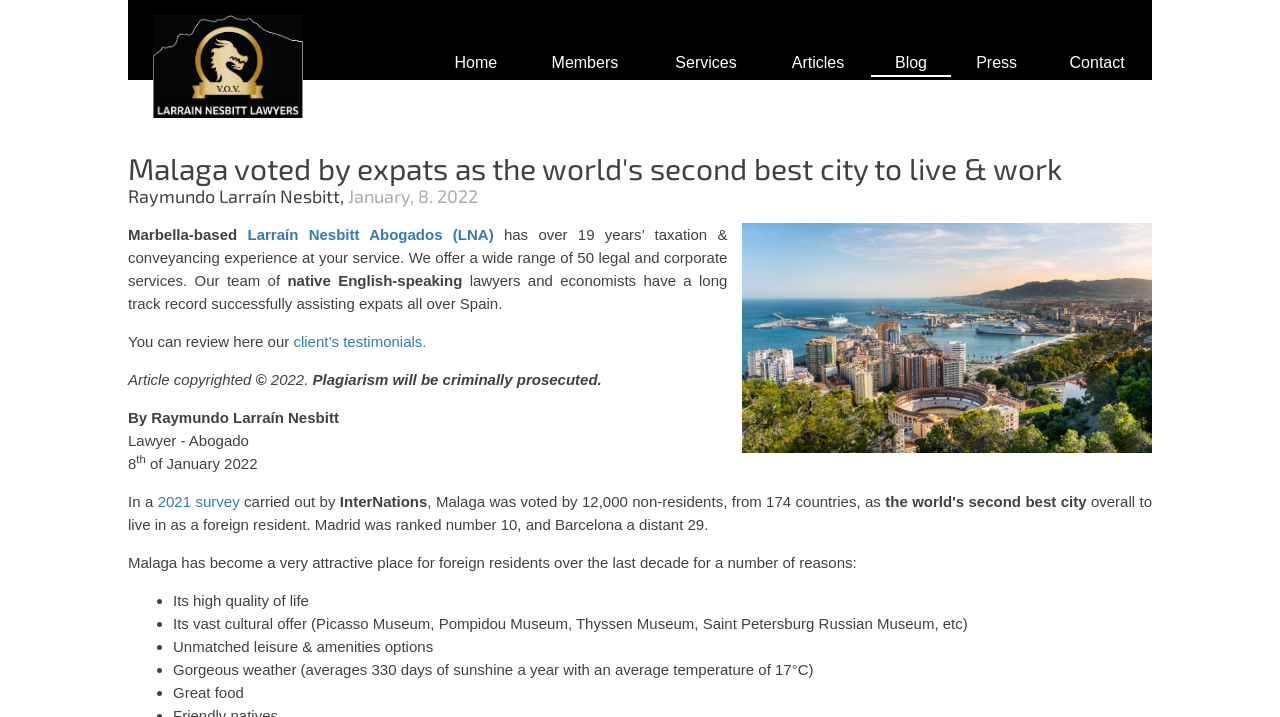Please find the bounding box coordinates for the clickable element needed to perform this instruction: "Check the client’s testimonials".

[0.229, 0.464, 0.333, 0.488]